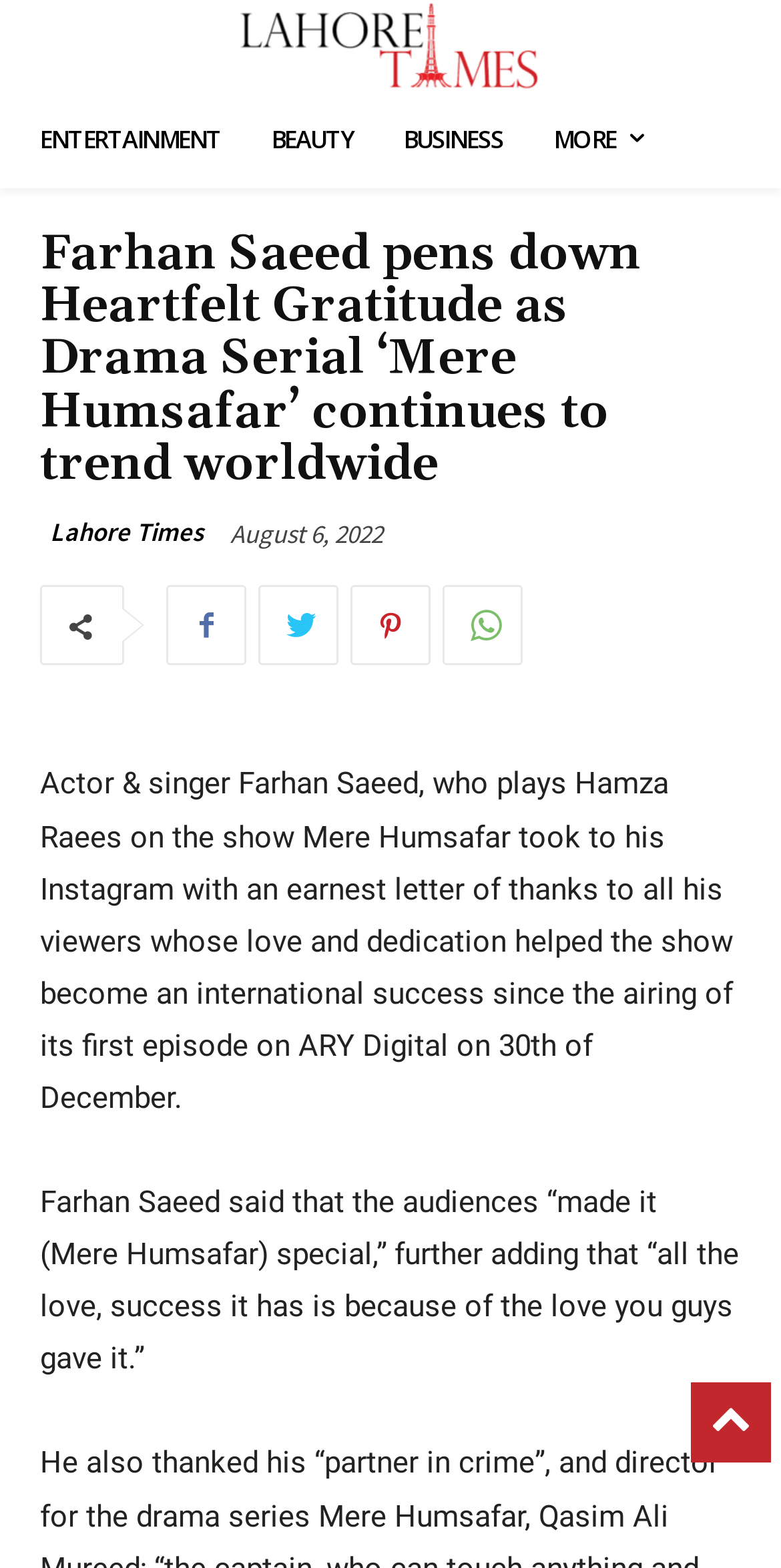From the webpage screenshot, identify the region described by Lahore Times. Provide the bounding box coordinates as (top-left x, top-left y, bottom-right x, bottom-right y), with each value being a floating point number between 0 and 1.

[0.064, 0.328, 0.262, 0.353]